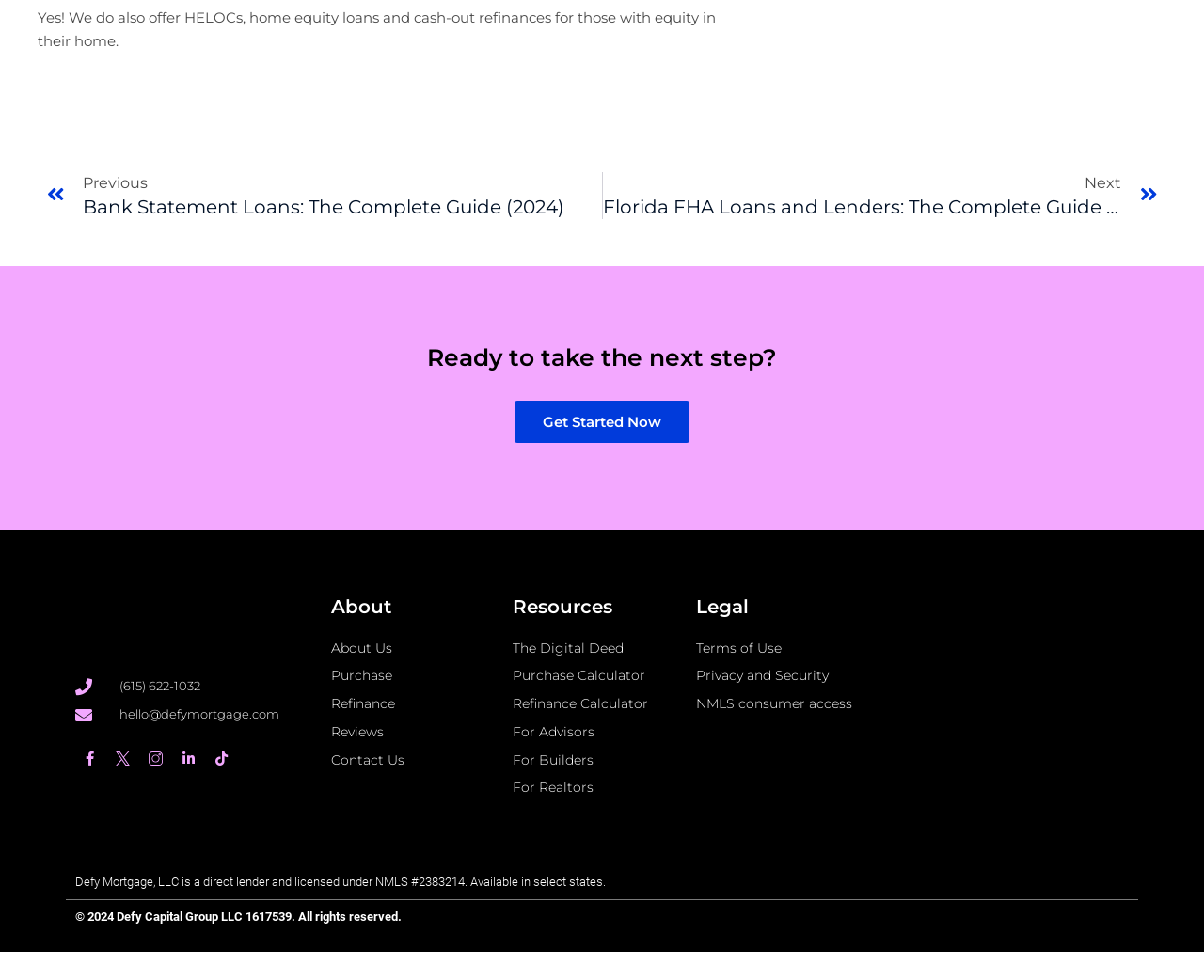Determine the bounding box coordinates of the area to click in order to meet this instruction: "Call (615) 622-1032".

[0.062, 0.689, 0.259, 0.712]